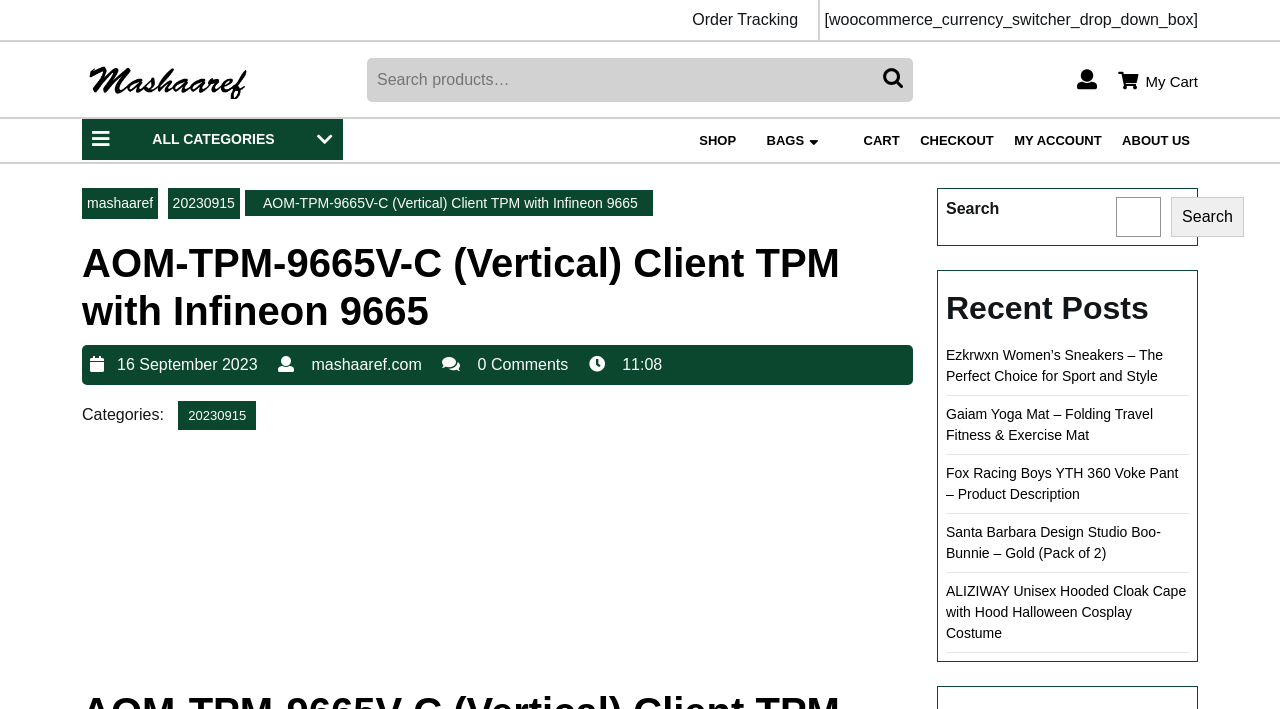Please find and report the bounding box coordinates of the element to click in order to perform the following action: "View my account". The coordinates should be expressed as four float numbers between 0 and 1, in the format [left, top, right, bottom].

[0.841, 0.091, 0.857, 0.133]